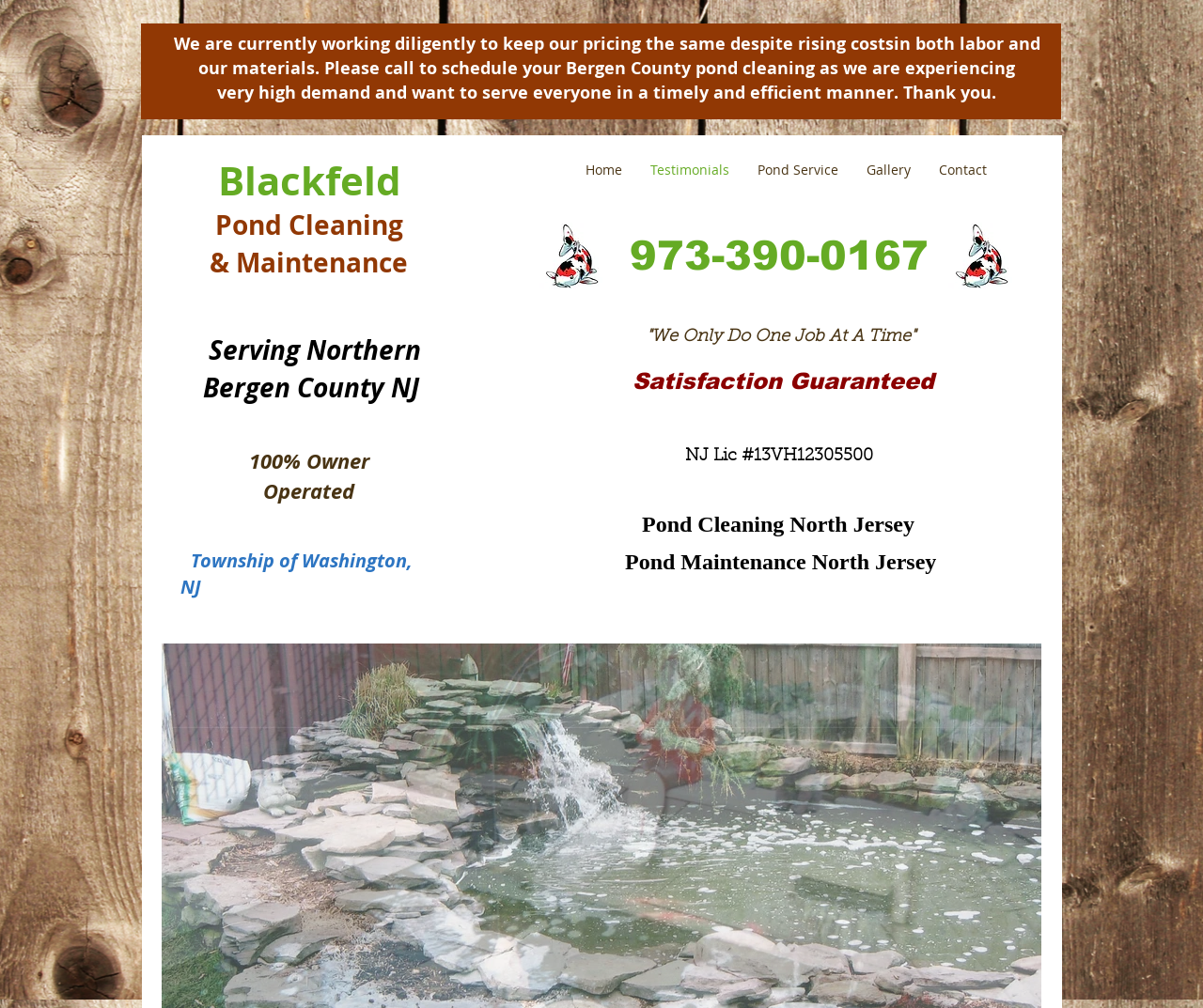What is the company name?
Based on the image, provide a one-word or brief-phrase response.

Blackfeld